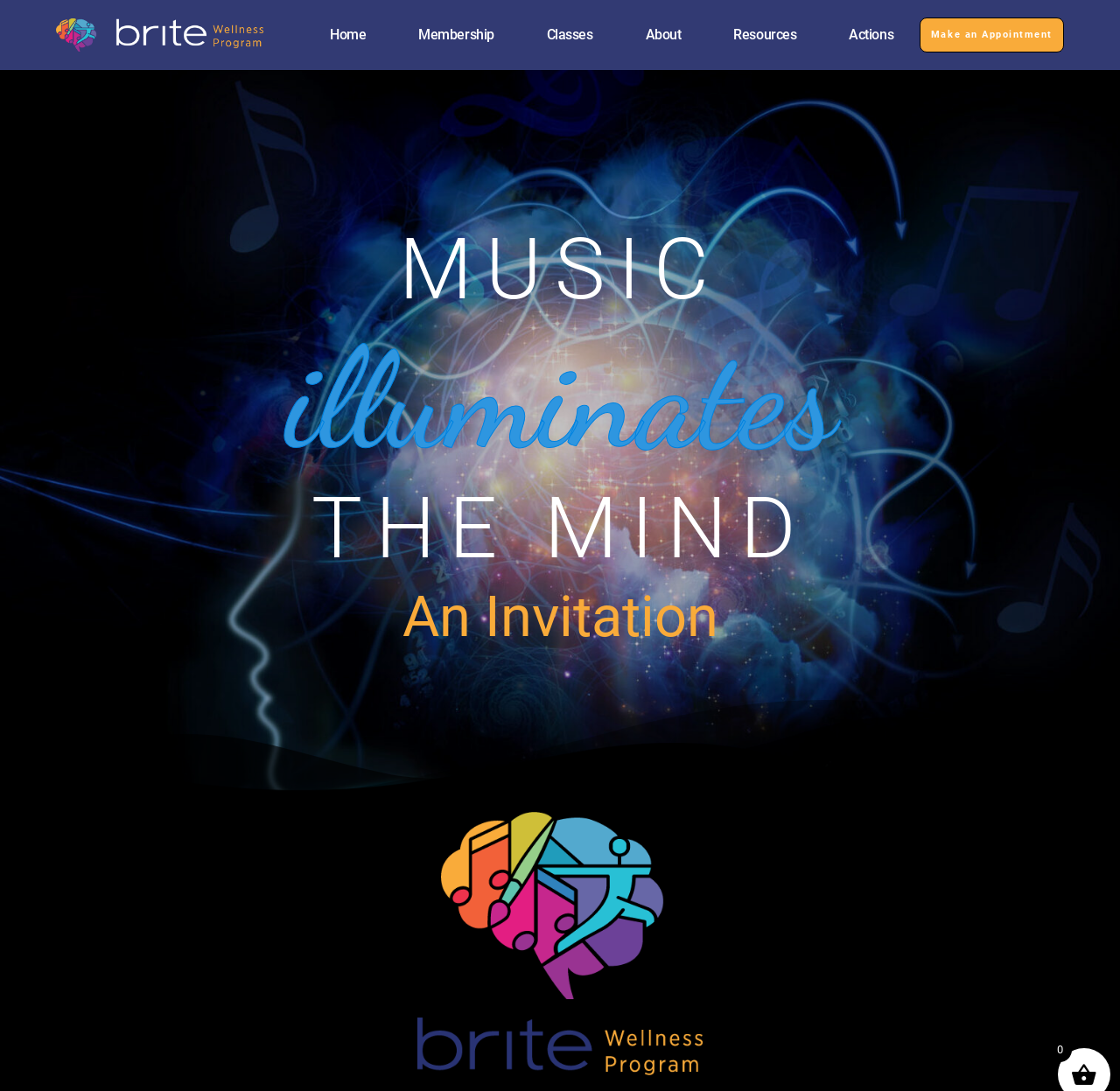How many main sections are on the page?
Based on the image, give a one-word or short phrase answer.

2